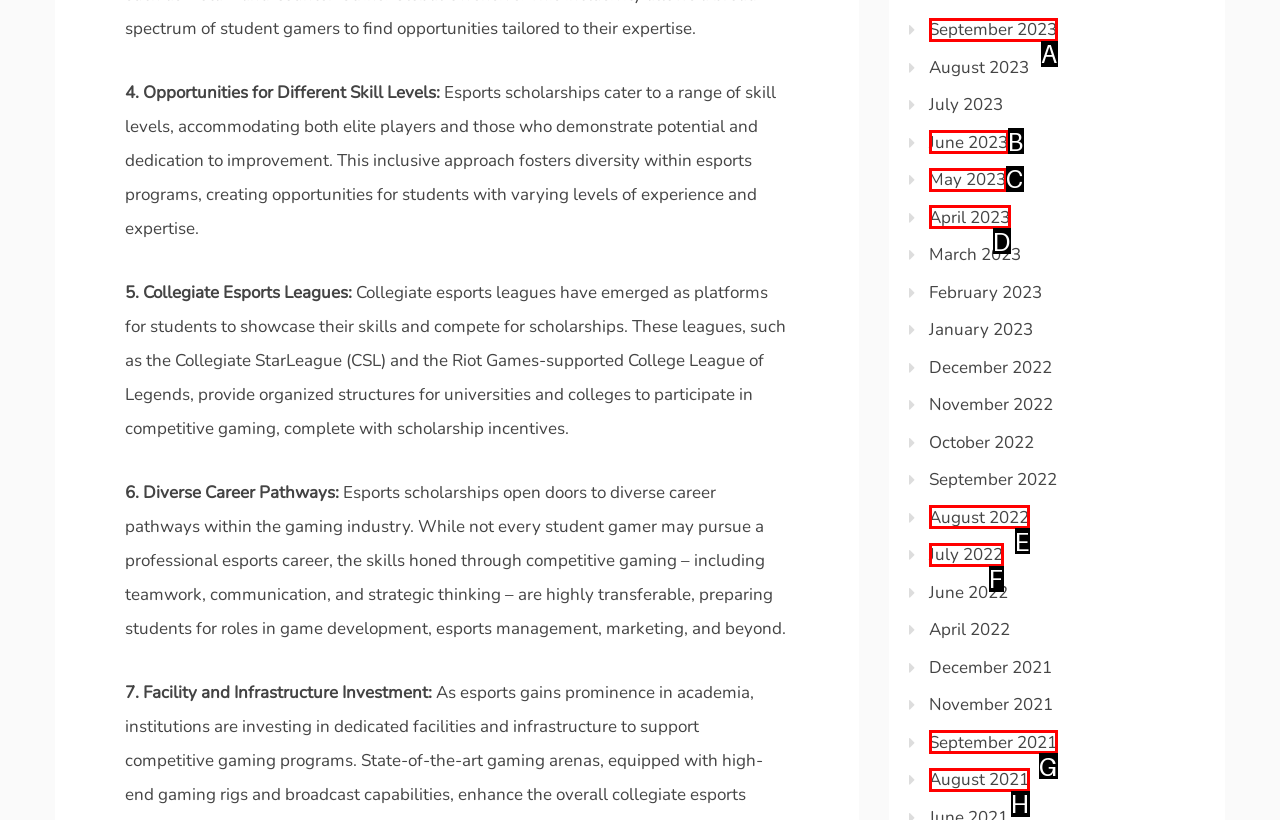Tell me the letter of the UI element to click in order to accomplish the following task: View September 2023
Answer with the letter of the chosen option from the given choices directly.

A